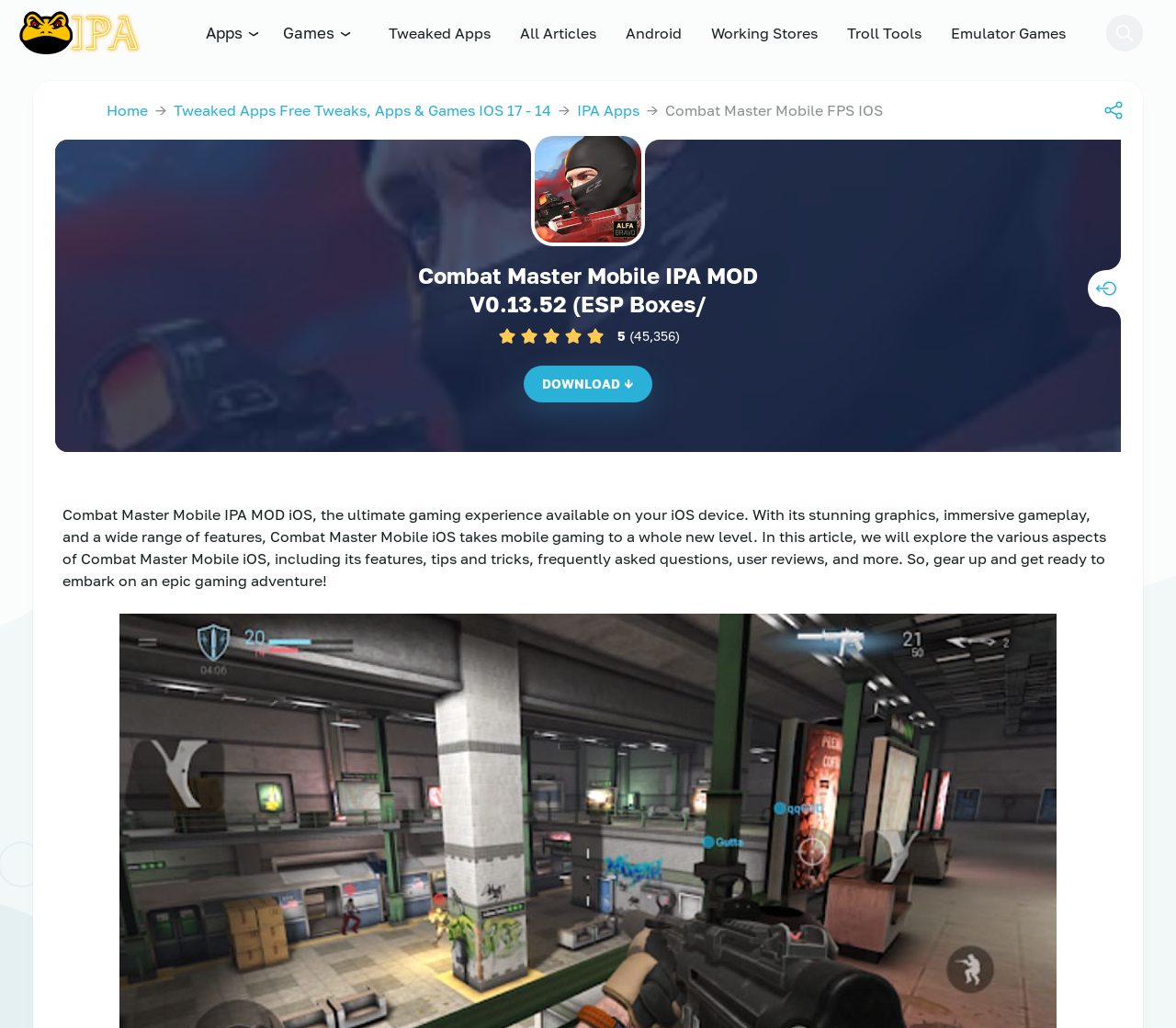Find the UI element described as: "Working Stores" and predict its bounding box coordinates. Ensure the coordinates are four float numbers between 0 and 1, [left, top, right, bottom].

[0.595, 0.014, 0.705, 0.05]